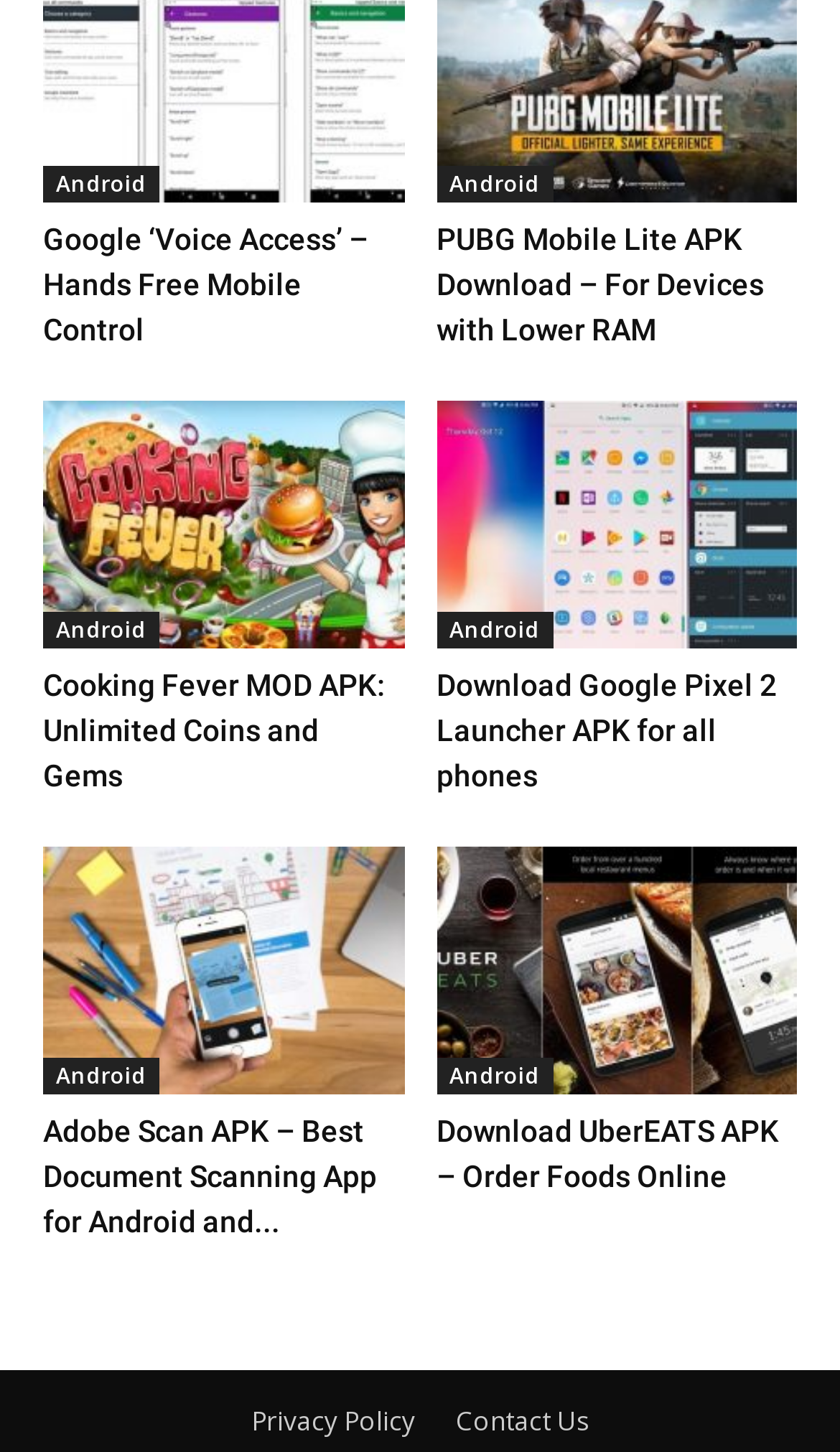Determine the bounding box coordinates of the clickable region to follow the instruction: "Read the article by 'Chris Maurice'".

None